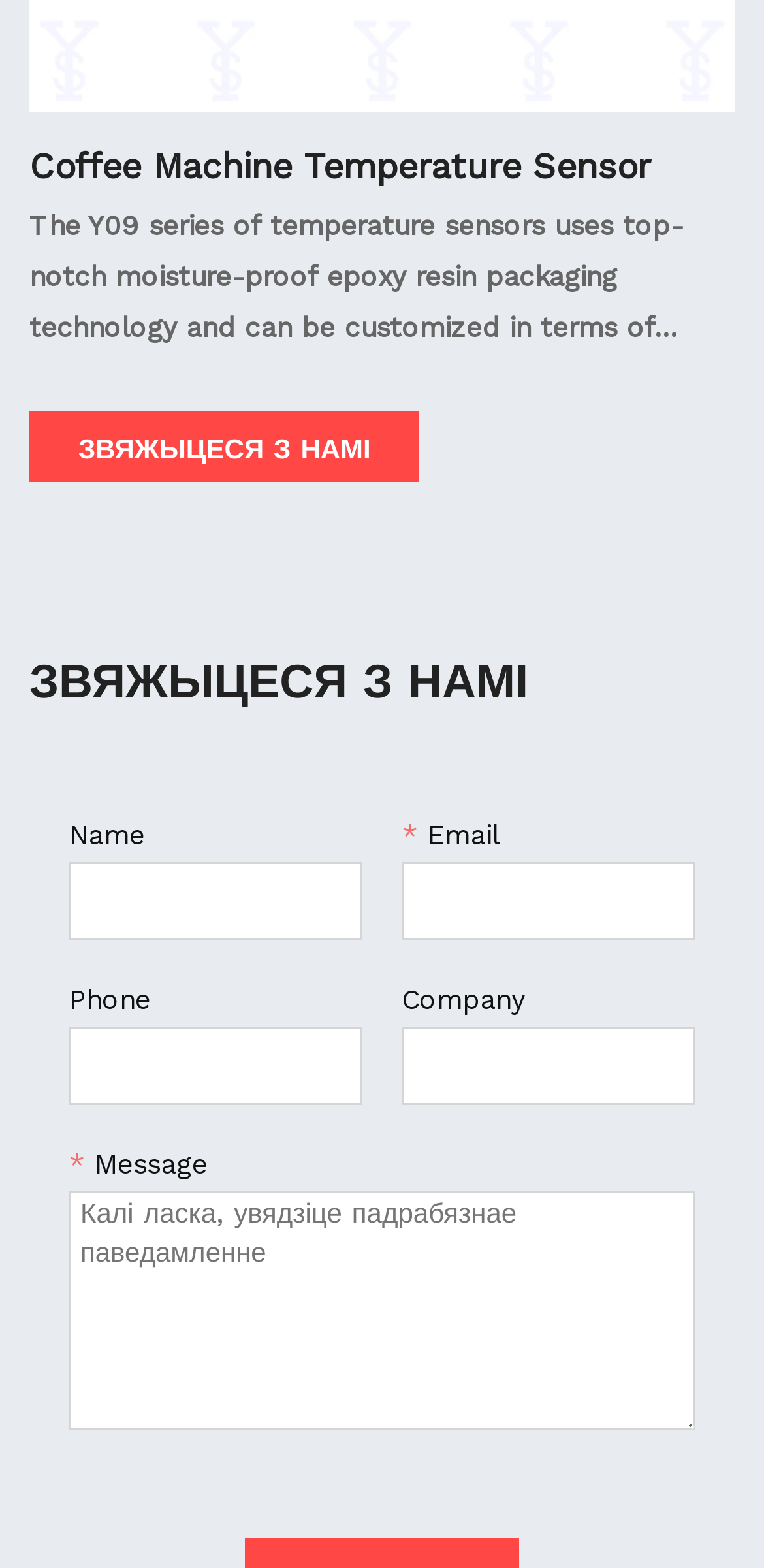Find and provide the bounding box coordinates for the UI element described here: "Coffee Machine Temperature Sensor". The coordinates should be given as four float numbers between 0 and 1: [left, top, right, bottom].

[0.038, 0.09, 0.962, 0.121]